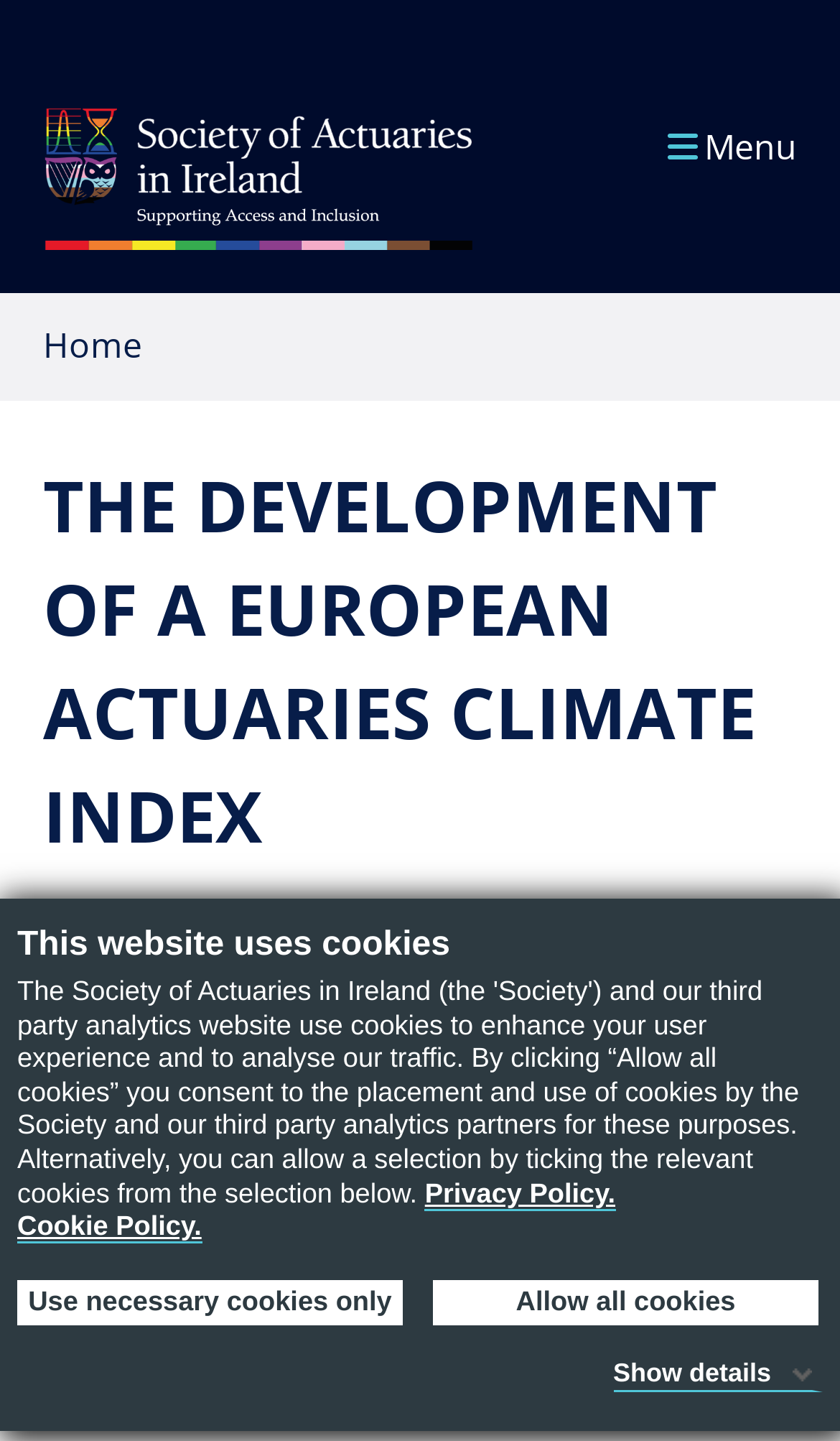Please determine the bounding box coordinates of the clickable area required to carry out the following instruction: "Click the 'Learn more' link". The coordinates must be four float numbers between 0 and 1, represented as [left, top, right, bottom].

None